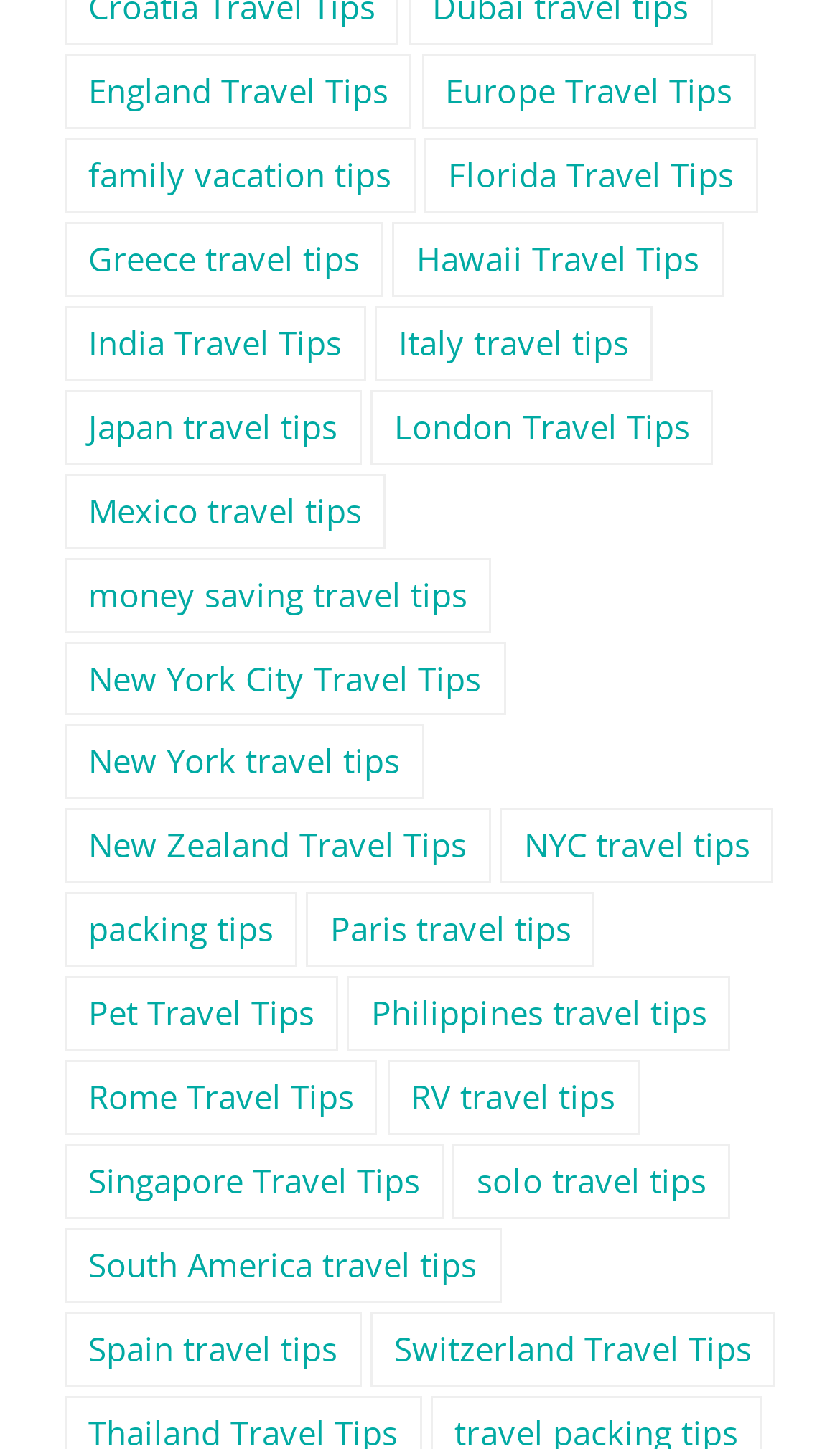Specify the bounding box coordinates of the element's region that should be clicked to achieve the following instruction: "Discover Paris travel tips". The bounding box coordinates consist of four float numbers between 0 and 1, in the format [left, top, right, bottom].

[0.365, 0.616, 0.708, 0.668]